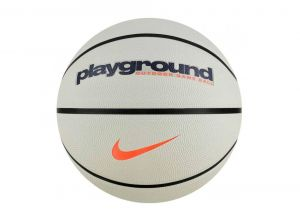Paint a vivid picture of the image with your description.

The image showcases the Nike Everyday Playground 8P Basketball, featuring a predominantly white surface adorned with the word "playground" in bold, navy lettering across the top. Striking black lines encircle the ball, adding to its aesthetic appeal, while a vibrant orange Nike logo is prominently displayed near the bottom, highlighting the brand's identity. This basketball is designed specifically for outdoor play, making it an excellent choice for active individuals looking to enjoy the game in recreational settings. The ball's construction likely emphasizes durability and performance, ideal for a variety of playing conditions.